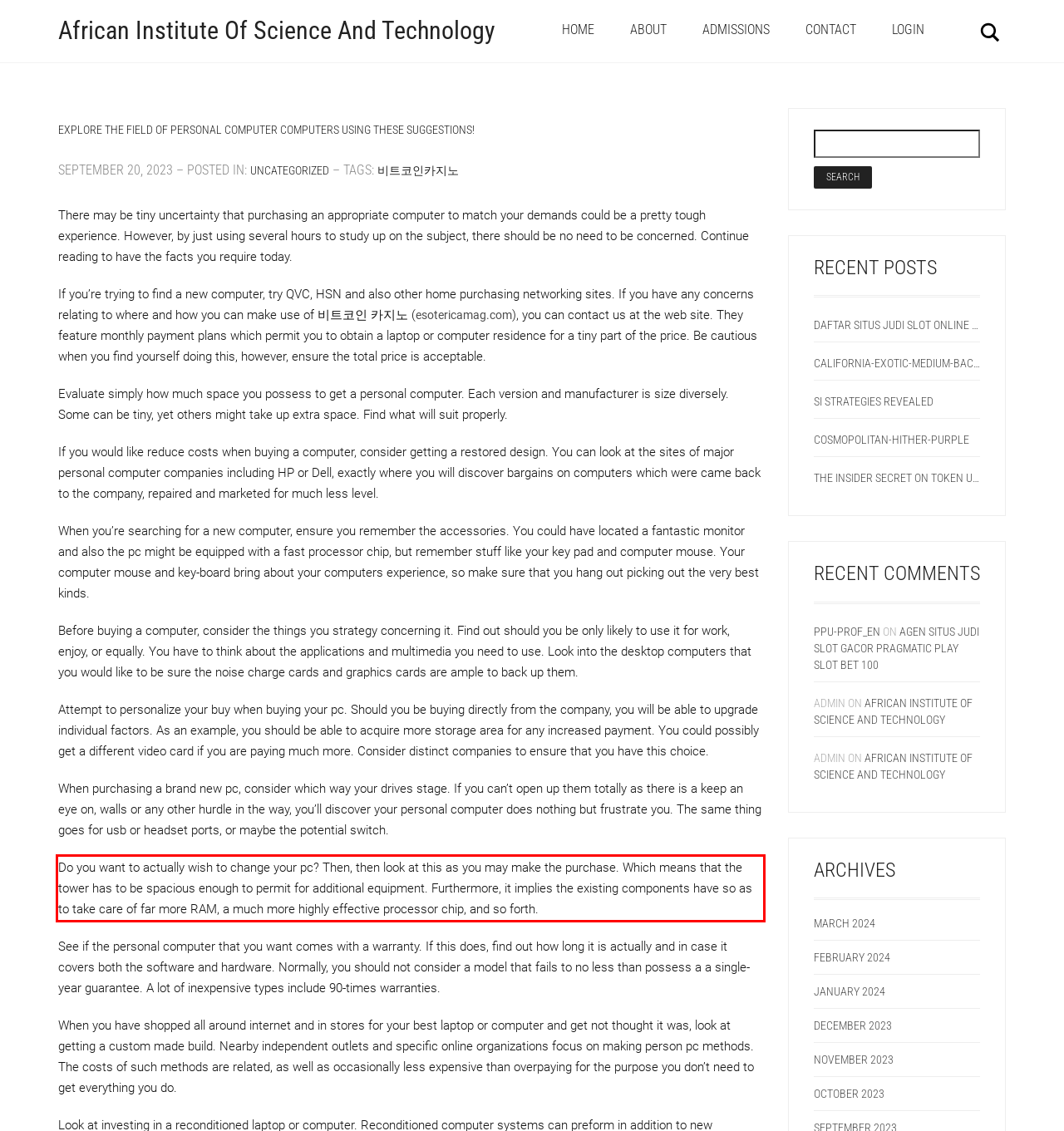By examining the provided screenshot of a webpage, recognize the text within the red bounding box and generate its text content.

Do you want to actually wish to change your pc? Then, then look at this as you may make the purchase. Which means that the tower has to be spacious enough to permit for additional equipment. Furthermore, it implies the existing components have so as to take care of far more RAM, a much more highly effective processor chip, and so forth.